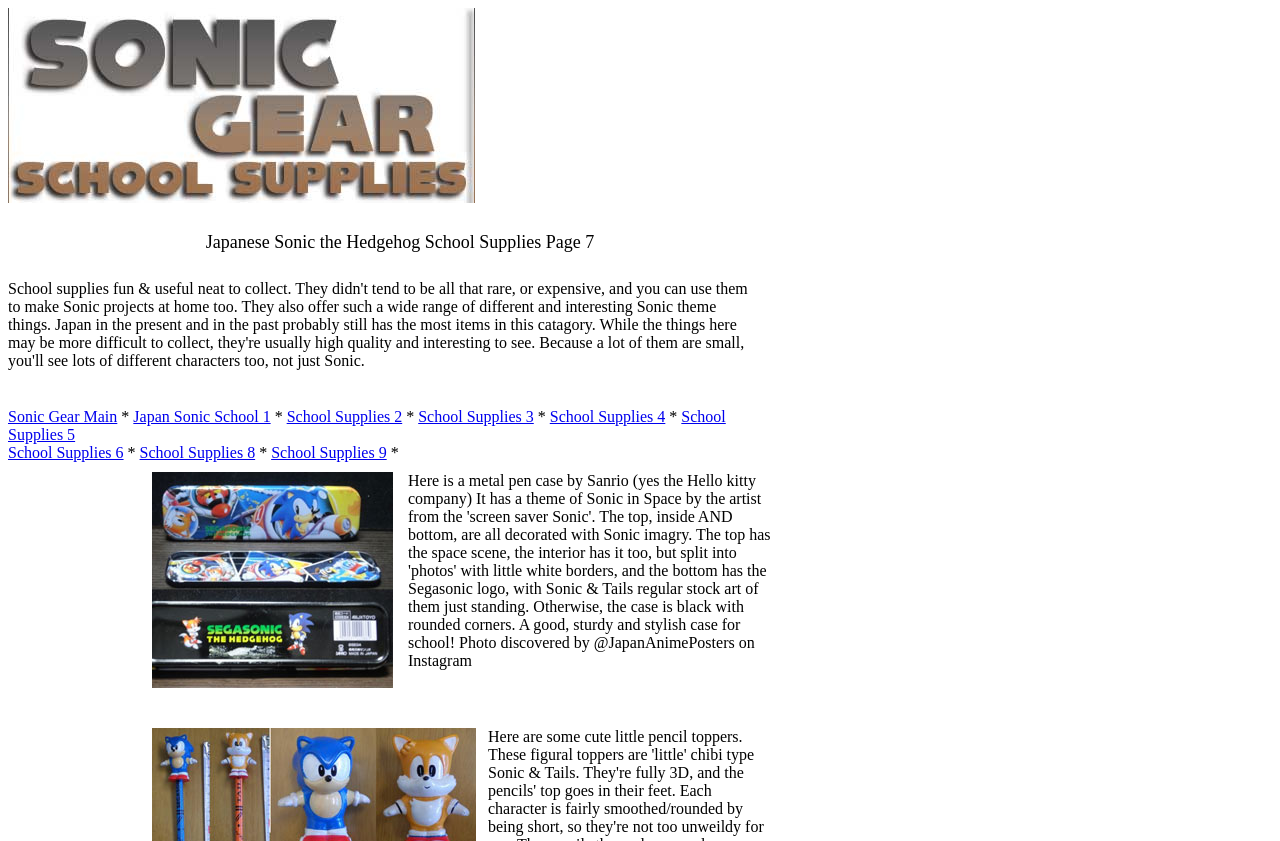Please specify the coordinates of the bounding box for the element that should be clicked to carry out this instruction: "Read the description of Japan Sonic the Hedgehog School Supplies". The coordinates must be four float numbers between 0 and 1, formatted as [left, top, right, bottom].

[0.006, 0.01, 0.371, 0.241]